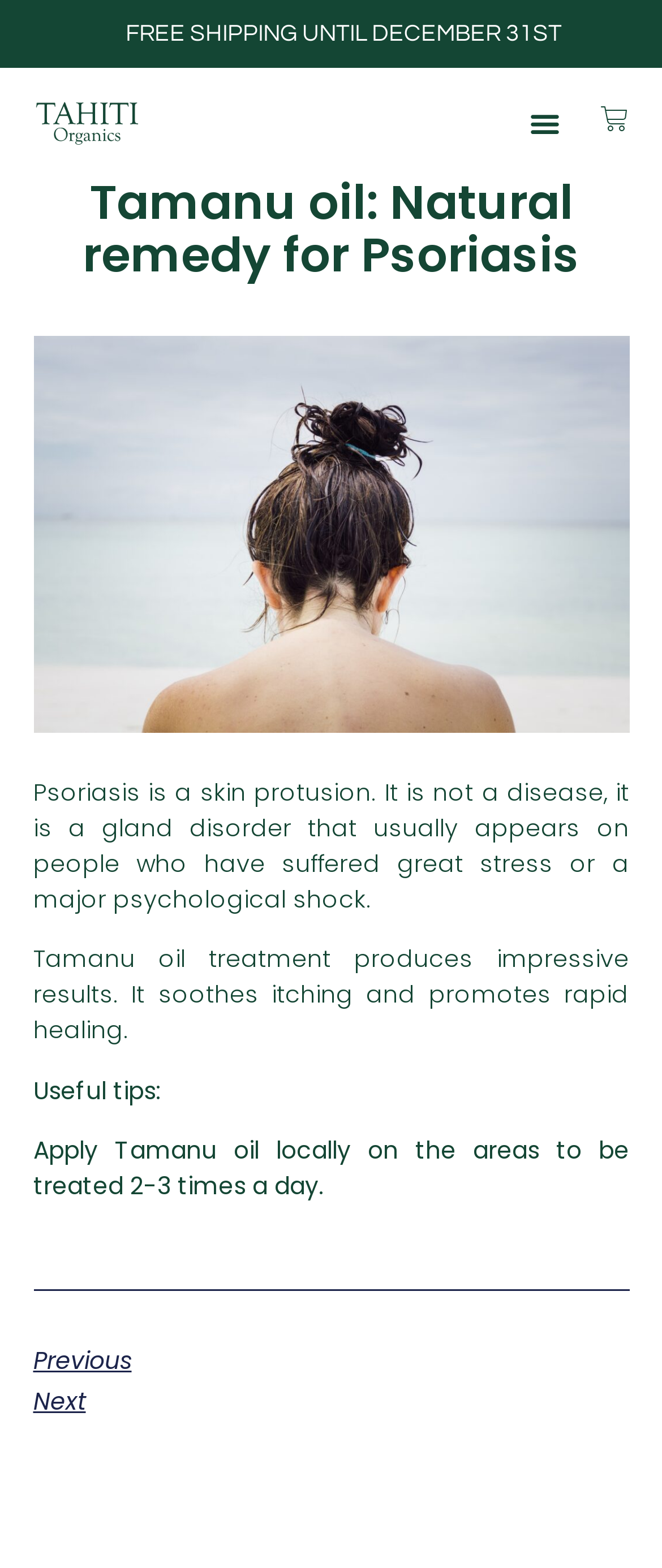Answer the question using only one word or a concise phrase: What is the condition that Tamanu oil is used to treat?

Psoriasis